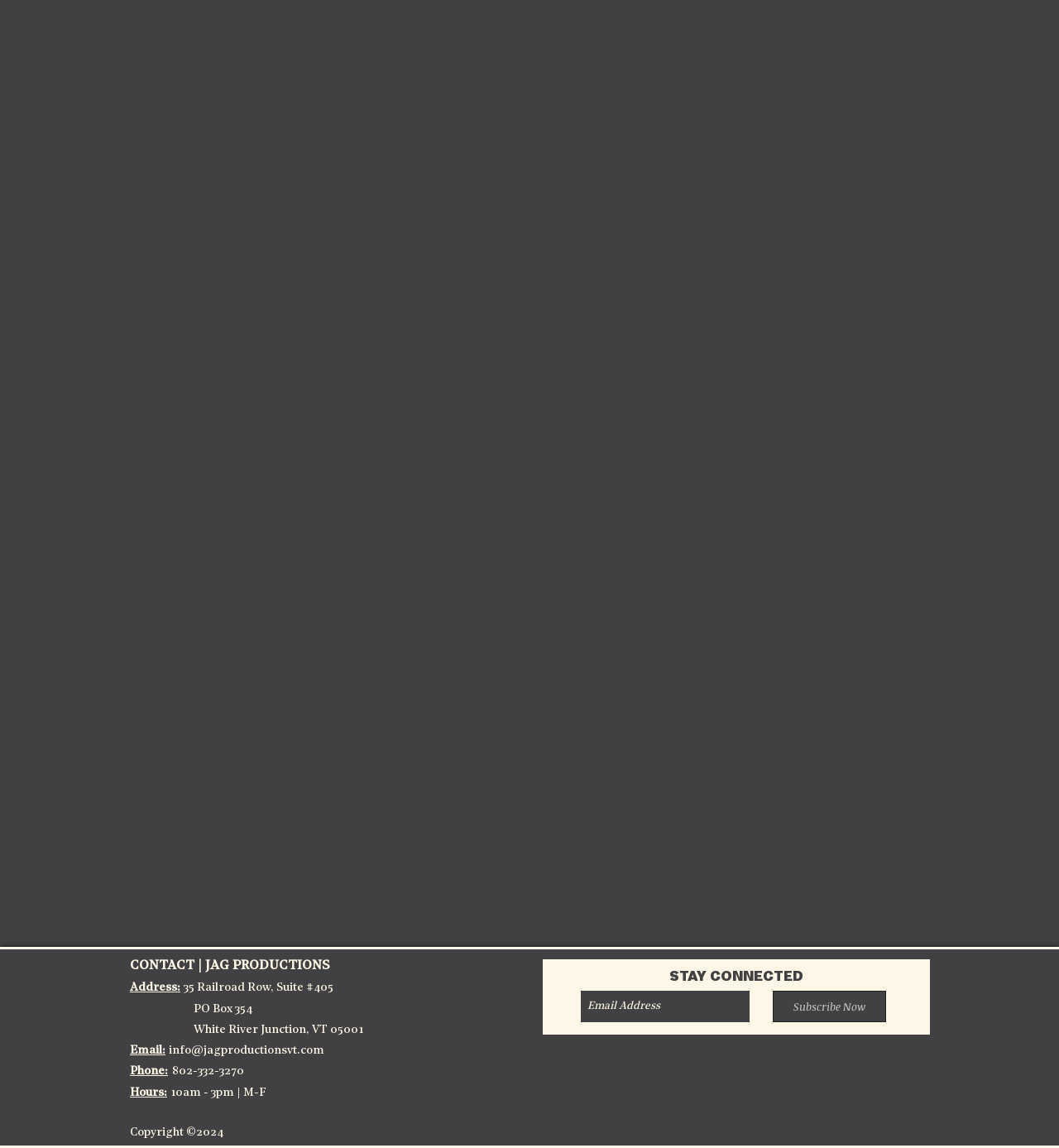What is the address of JAG Productions?
Answer the question with a thorough and detailed explanation.

I found the address by looking at the contact information section on the webpage, which is located at the bottom of the page. The address is written in a clear and concise manner, making it easy to read and understand.